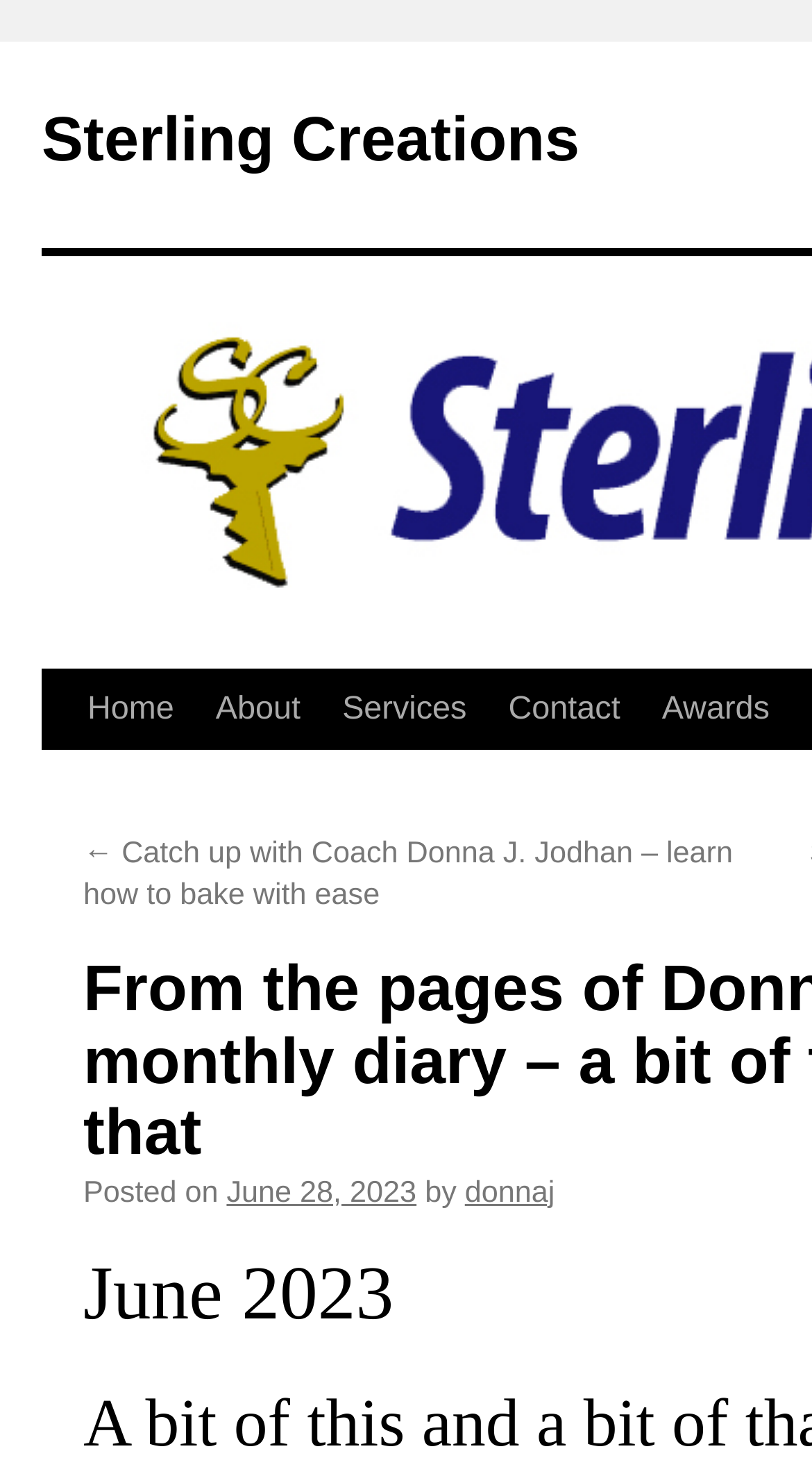Please determine the heading text of this webpage.

From the pages of Donna J. Jodhan’s monthly diary – a bit of this and a bit of that